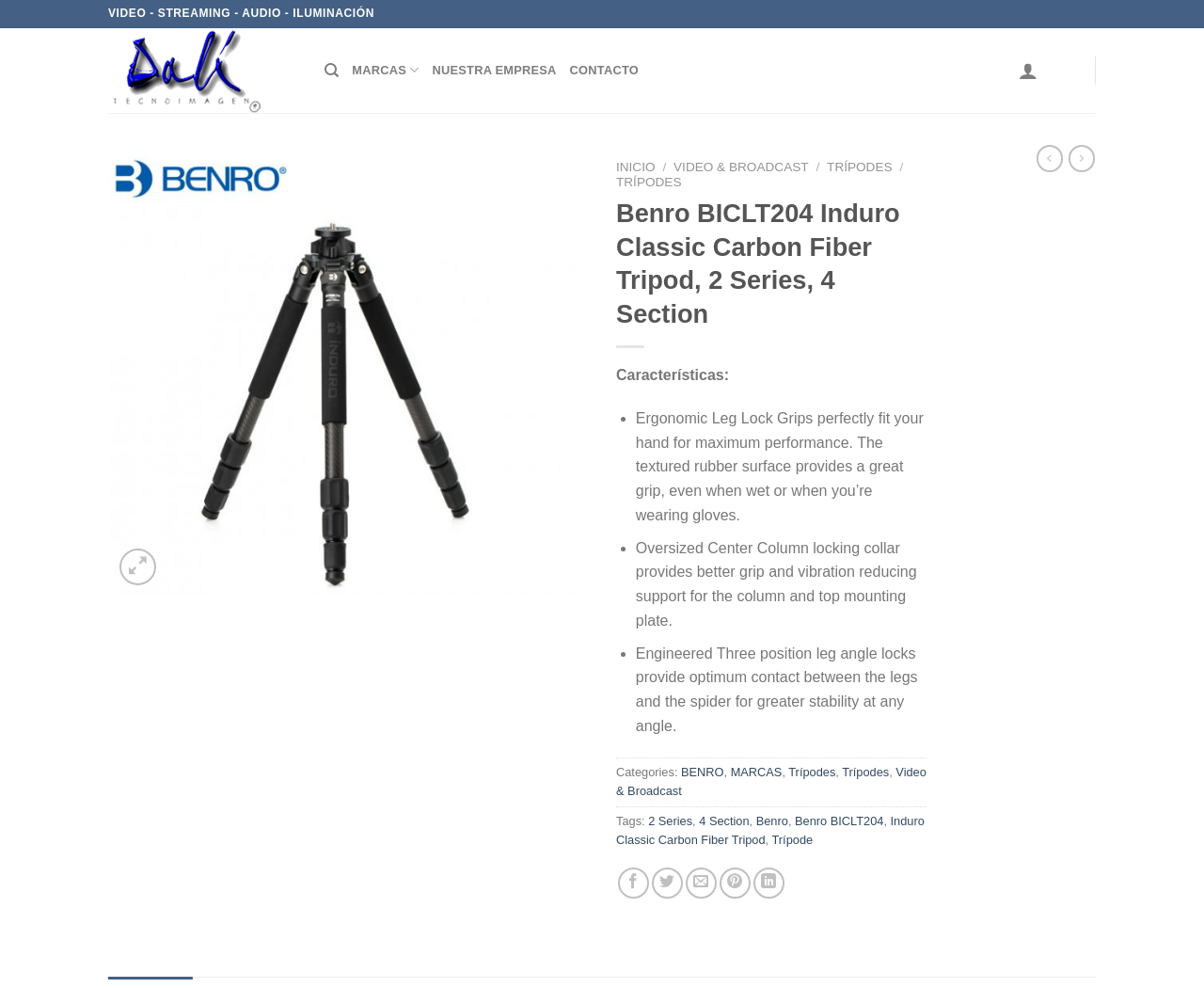Identify the bounding box coordinates for the UI element described as follows: parent_node: Uncategorized. Use the format (top-left x, top-left y, bottom-right x, bottom-right y) and ensure all values are floating point numbers between 0 and 1.

None